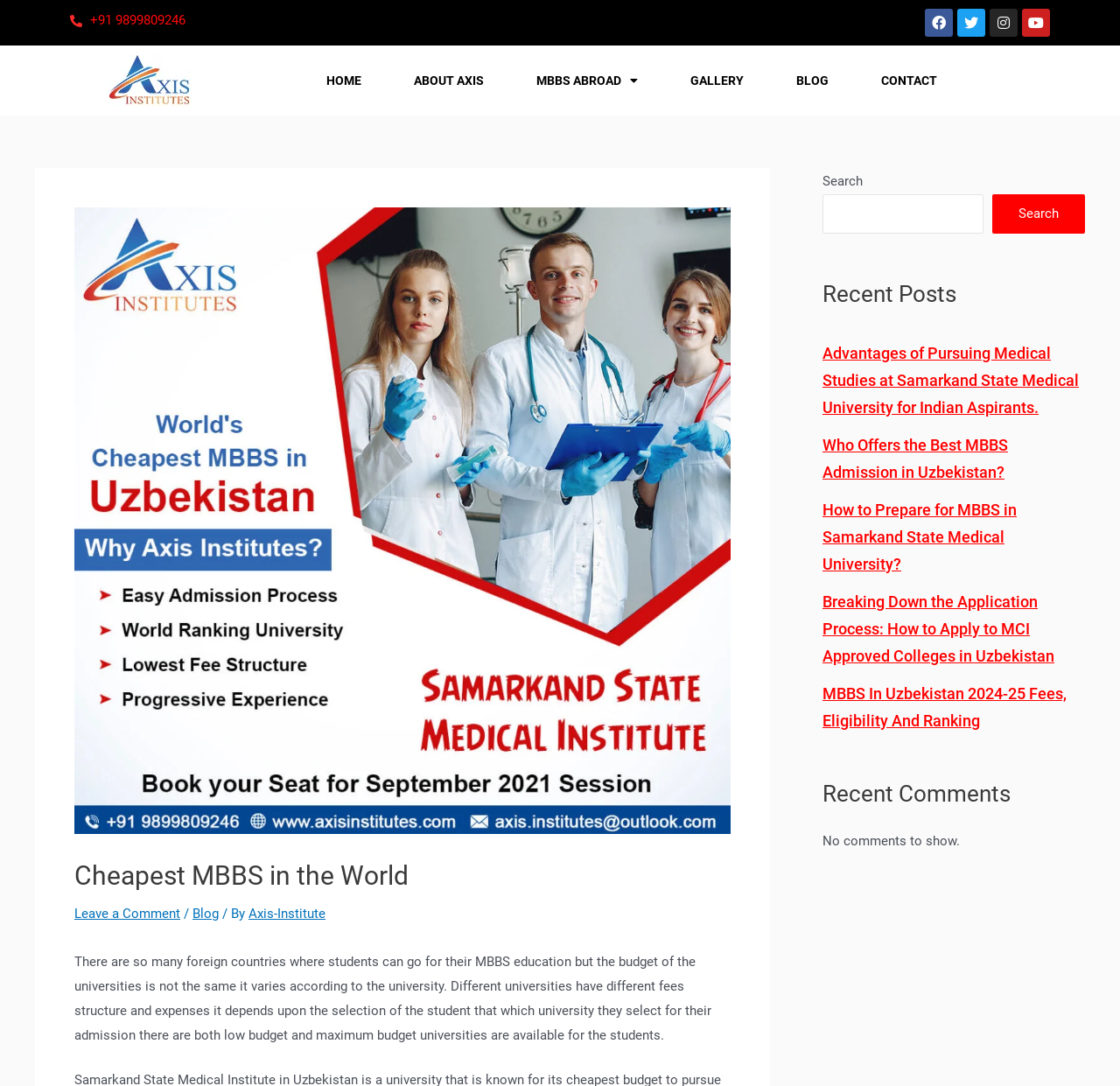What is the purpose of the search box?
Based on the image, respond with a single word or phrase.

To search the website